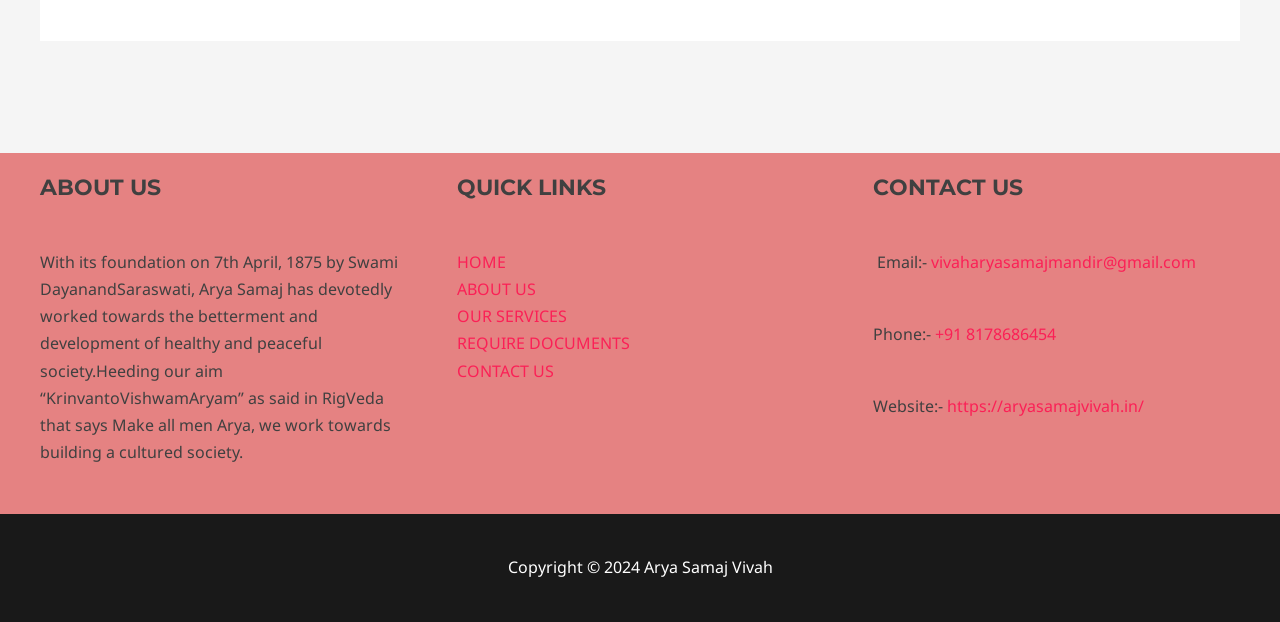Refer to the image and provide an in-depth answer to the question:
What is the email address of Arya Samaj Vivah?

The answer can be found in the 'CONTACT US' section of the webpage, where the email address is provided as 'vivaharyasamajmandir@gmail.com'.